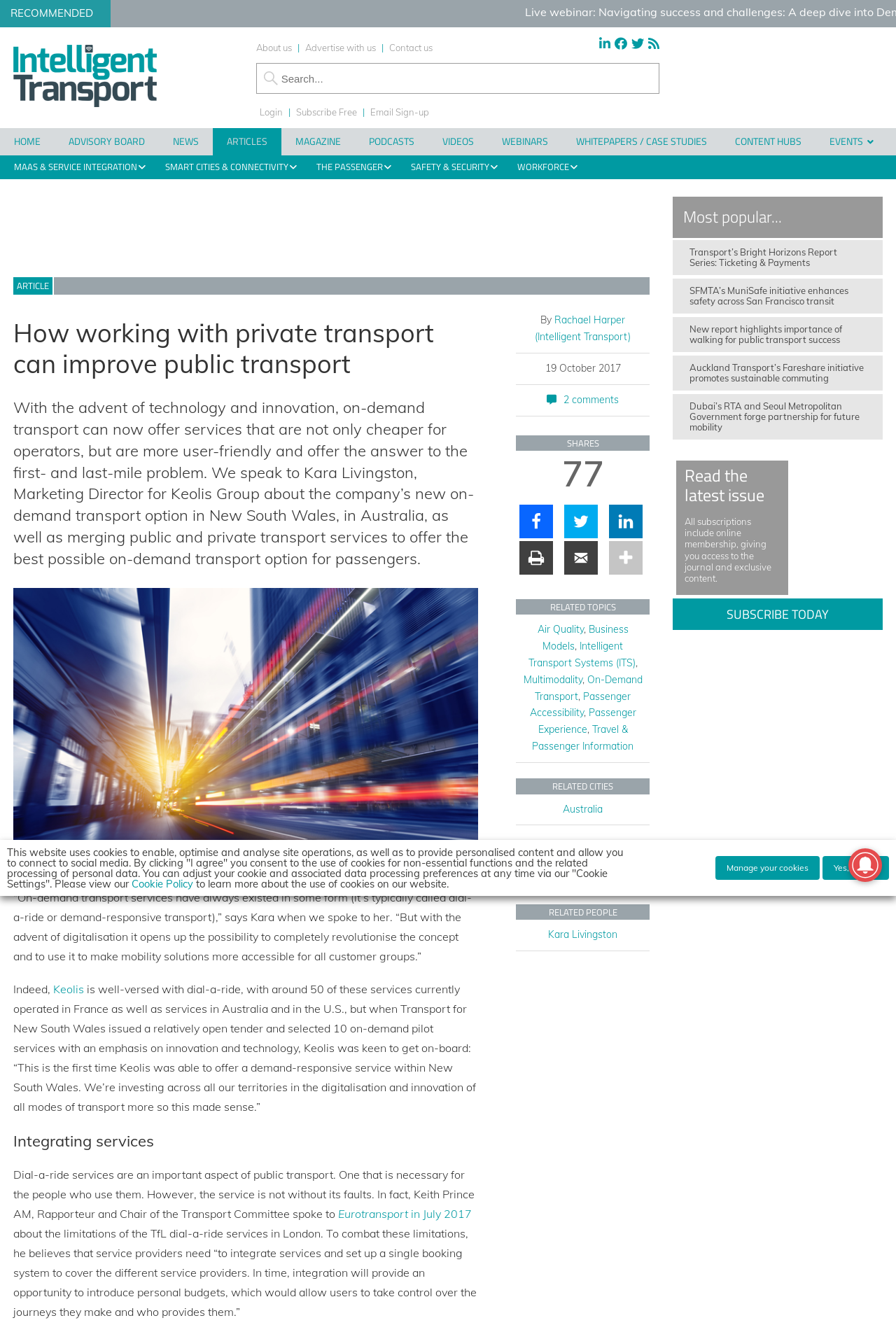What is the location where Keolis Group is offering its on-demand transport service?
Provide a detailed answer to the question using information from the image.

The location can be found in the article section where it is mentioned that Keolis Group is offering its on-demand transport service in New South Wales, Australia.